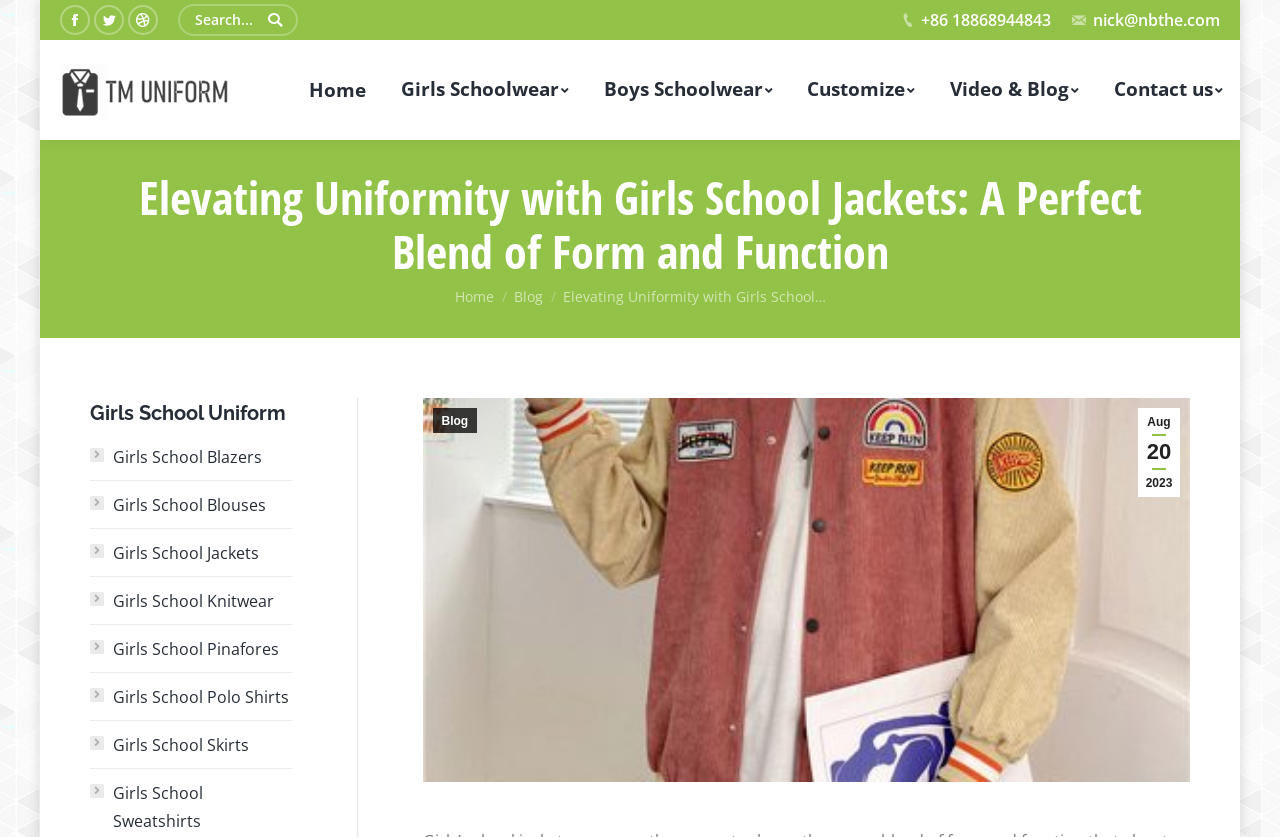Please determine the bounding box coordinates of the element's region to click for the following instruction: "Explore girls school blazers".

[0.07, 0.529, 0.205, 0.563]